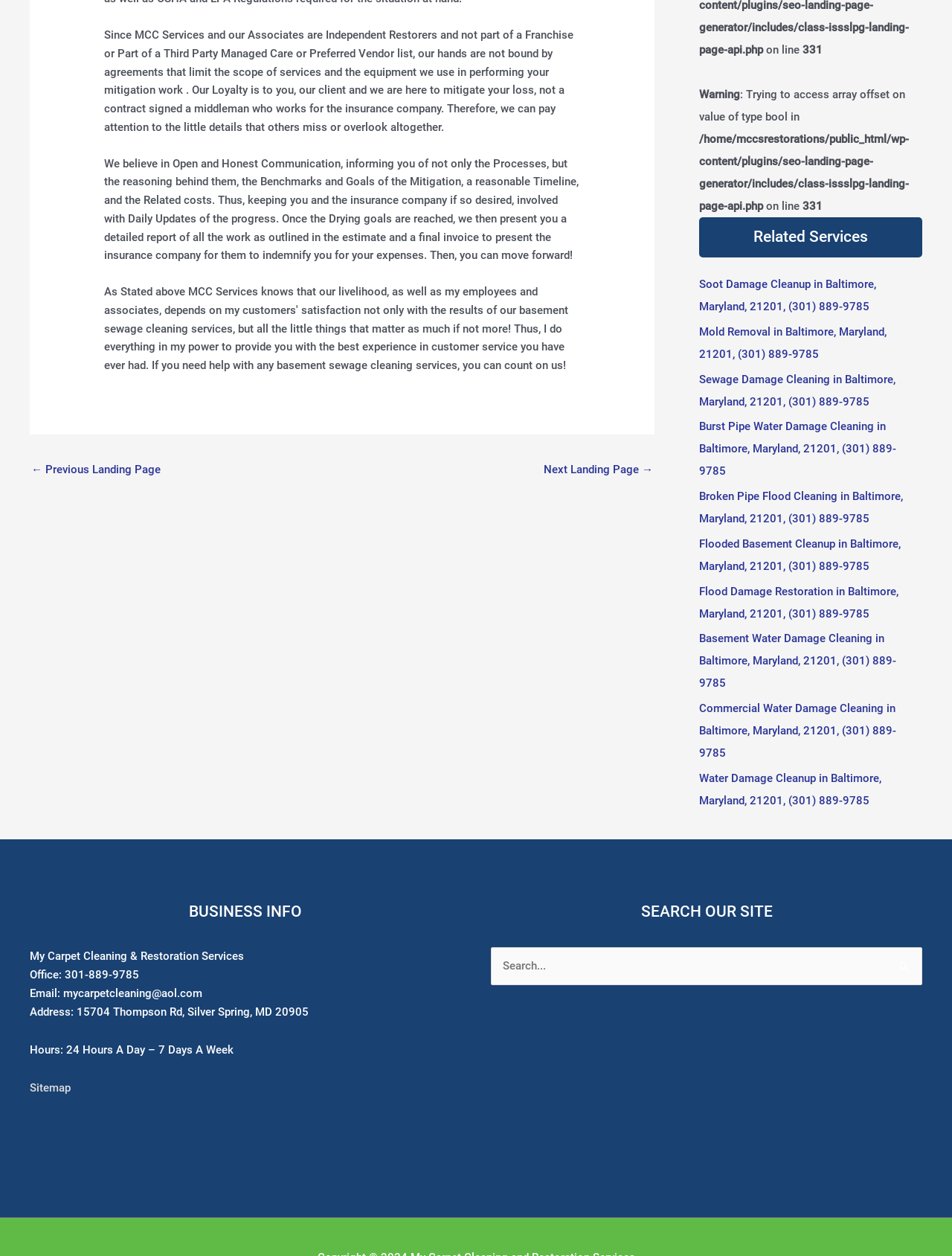How many related services are listed?
Please provide a detailed answer to the question.

Under the heading 'Related Services', there are 11 links listed, including 'Soot Damage Cleanup in Baltimore, Maryland, 21201, (301) 889-9785', 'Mold Removal in Baltimore, Maryland, 21201, (301) 889-9785', and so on.